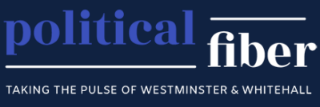What is the mission of 'Political Fiber'?
Identify the answer in the screenshot and reply with a single word or phrase.

Monitor and analyze